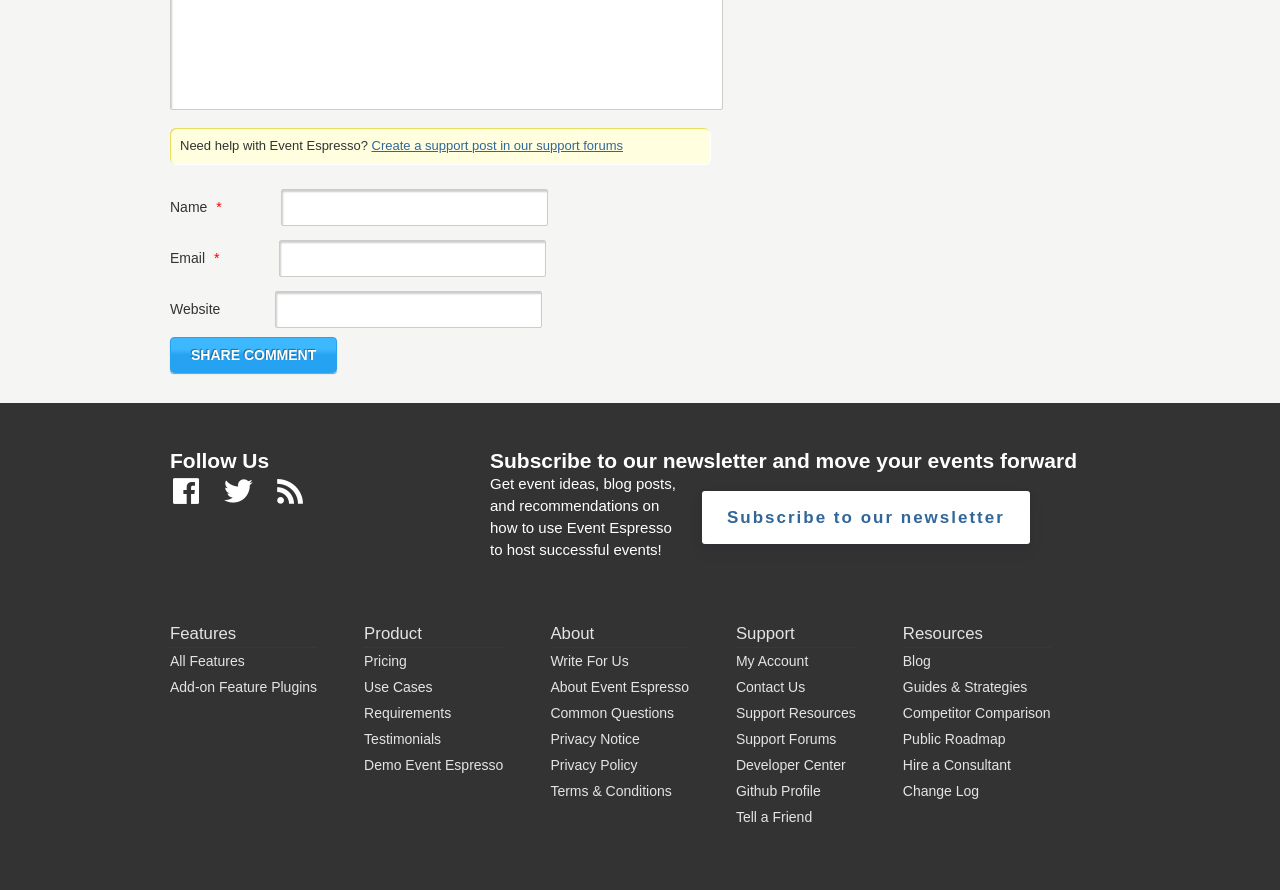How many social media links are available?
Respond to the question with a single word or phrase according to the image.

3